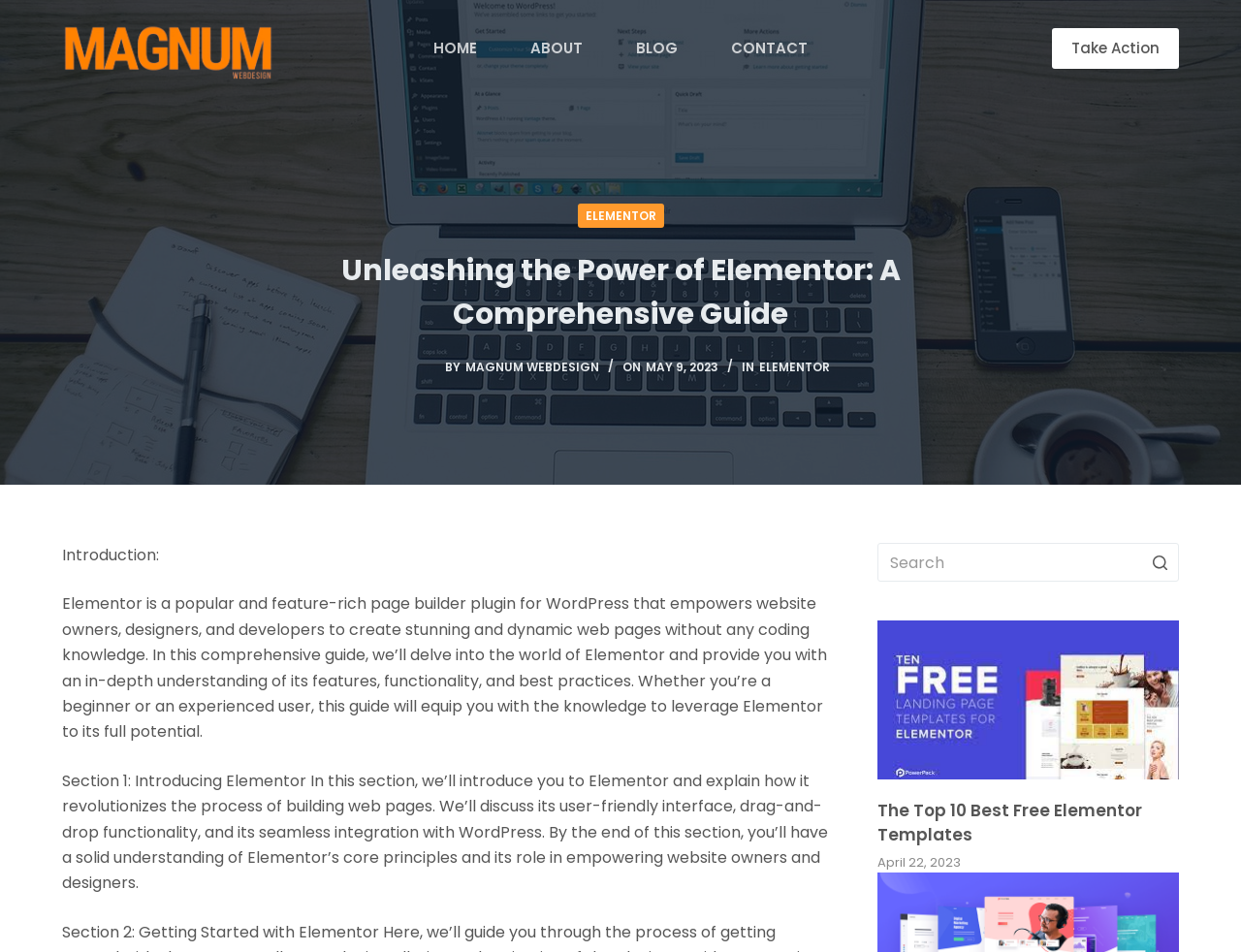Point out the bounding box coordinates of the section to click in order to follow this instruction: "Search for something".

[0.707, 0.57, 0.95, 0.611]